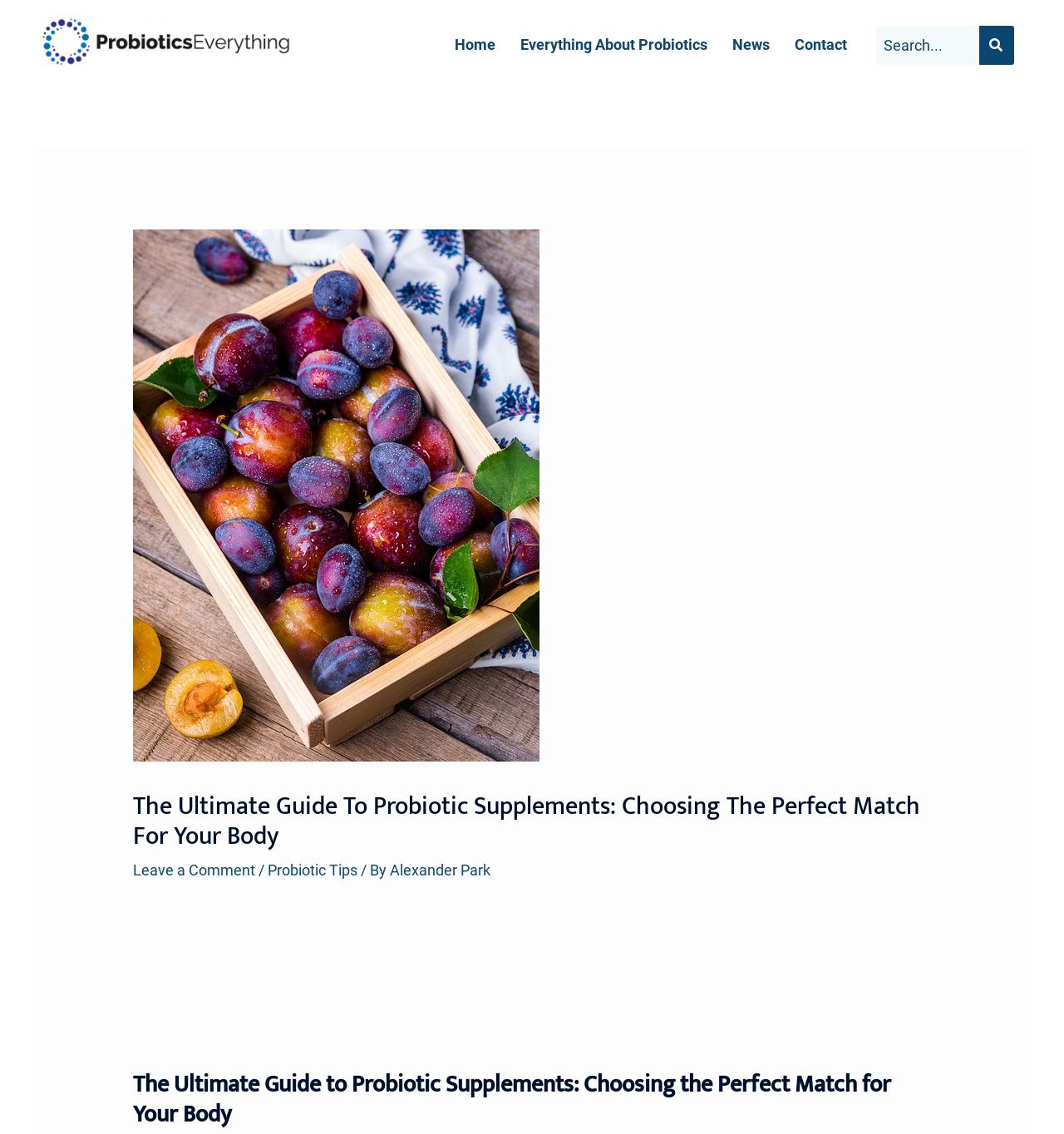Find the bounding box of the web element that fits this description: "Probiotic Tips".

[0.252, 0.76, 0.336, 0.775]